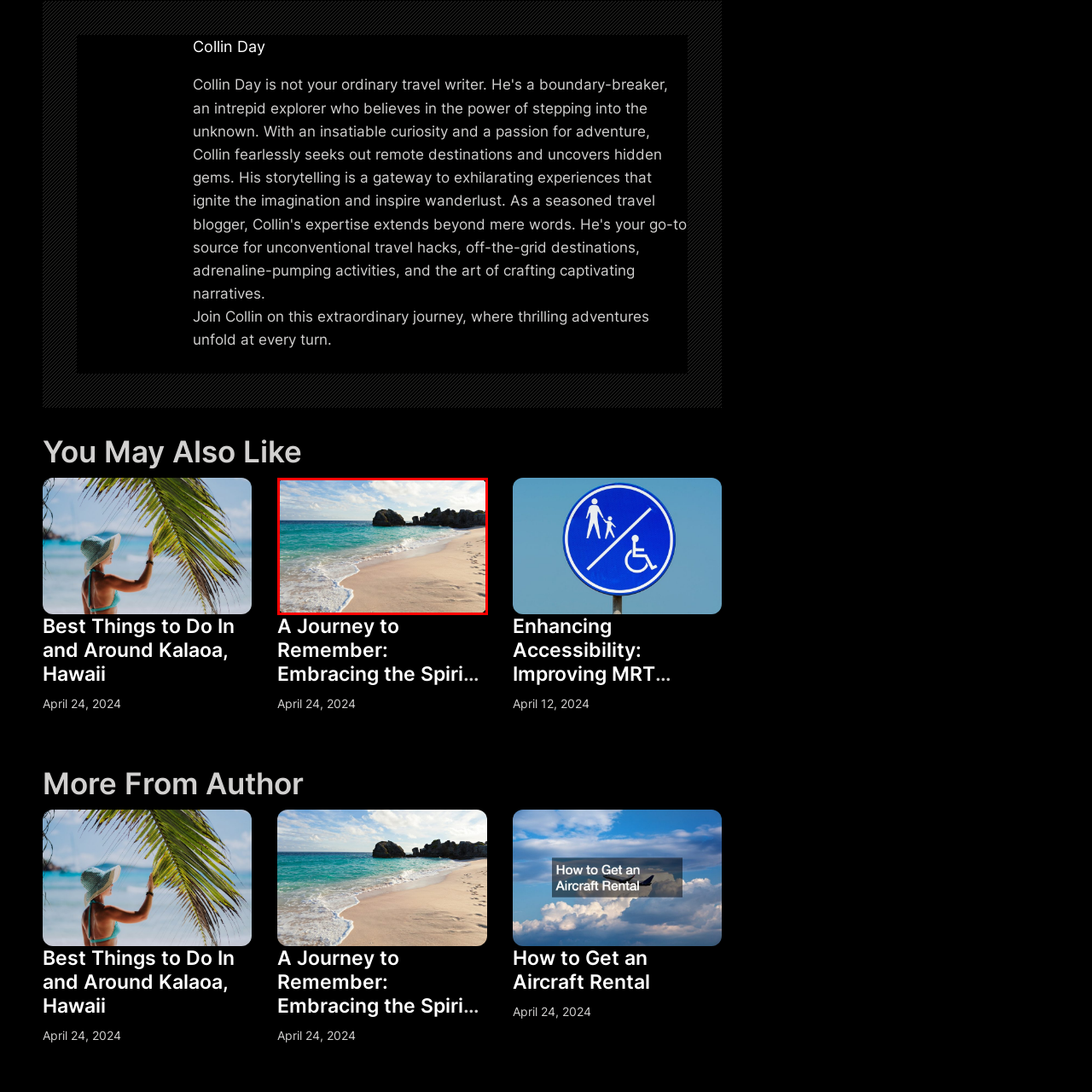View the element within the red boundary, What is the texture of the shore? 
Deliver your response in one word or phrase.

Soft